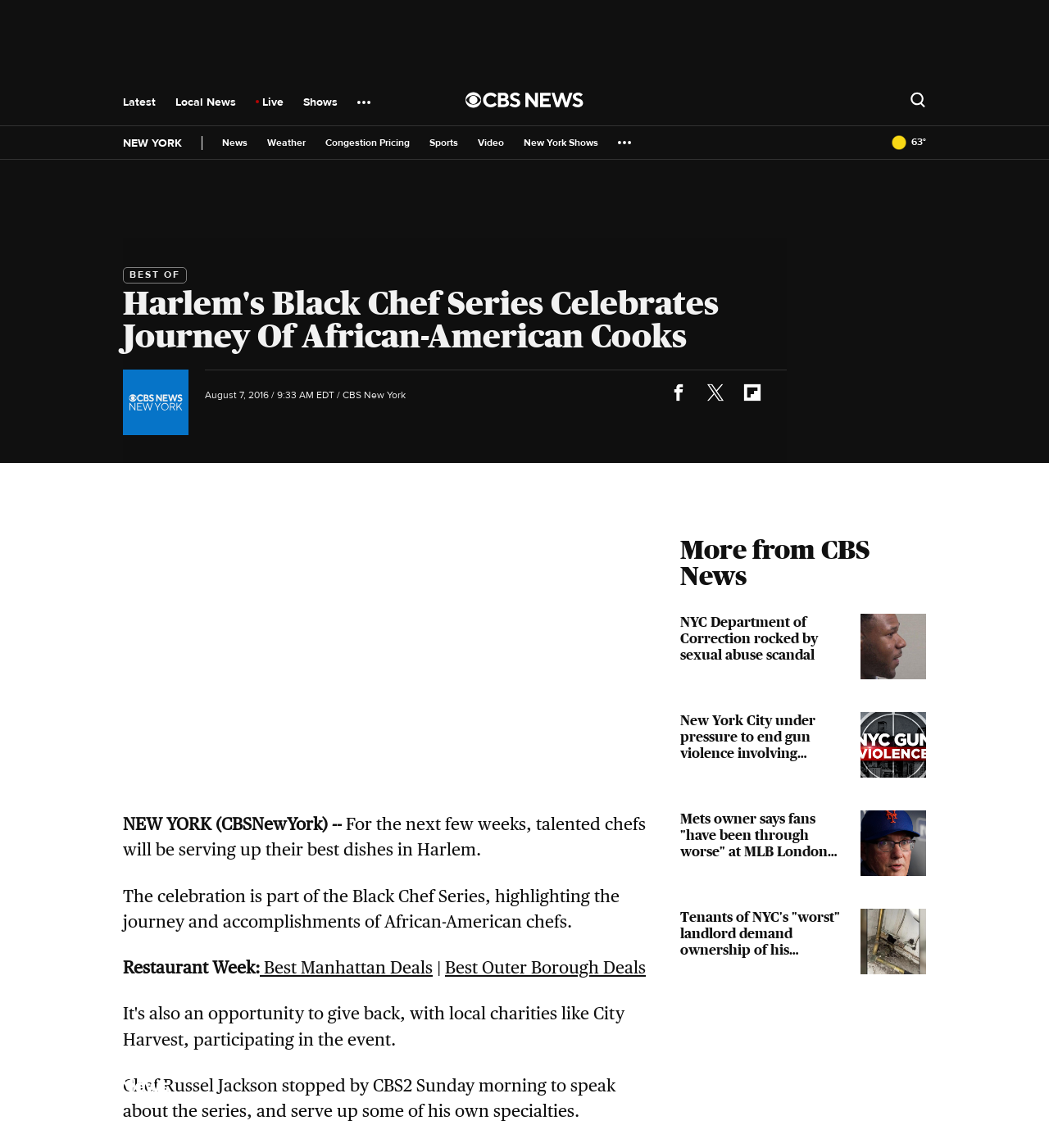Identify the webpage's primary heading and generate its text.

Harlem's Black Chef Series Celebrates Journey Of African-American Cooks